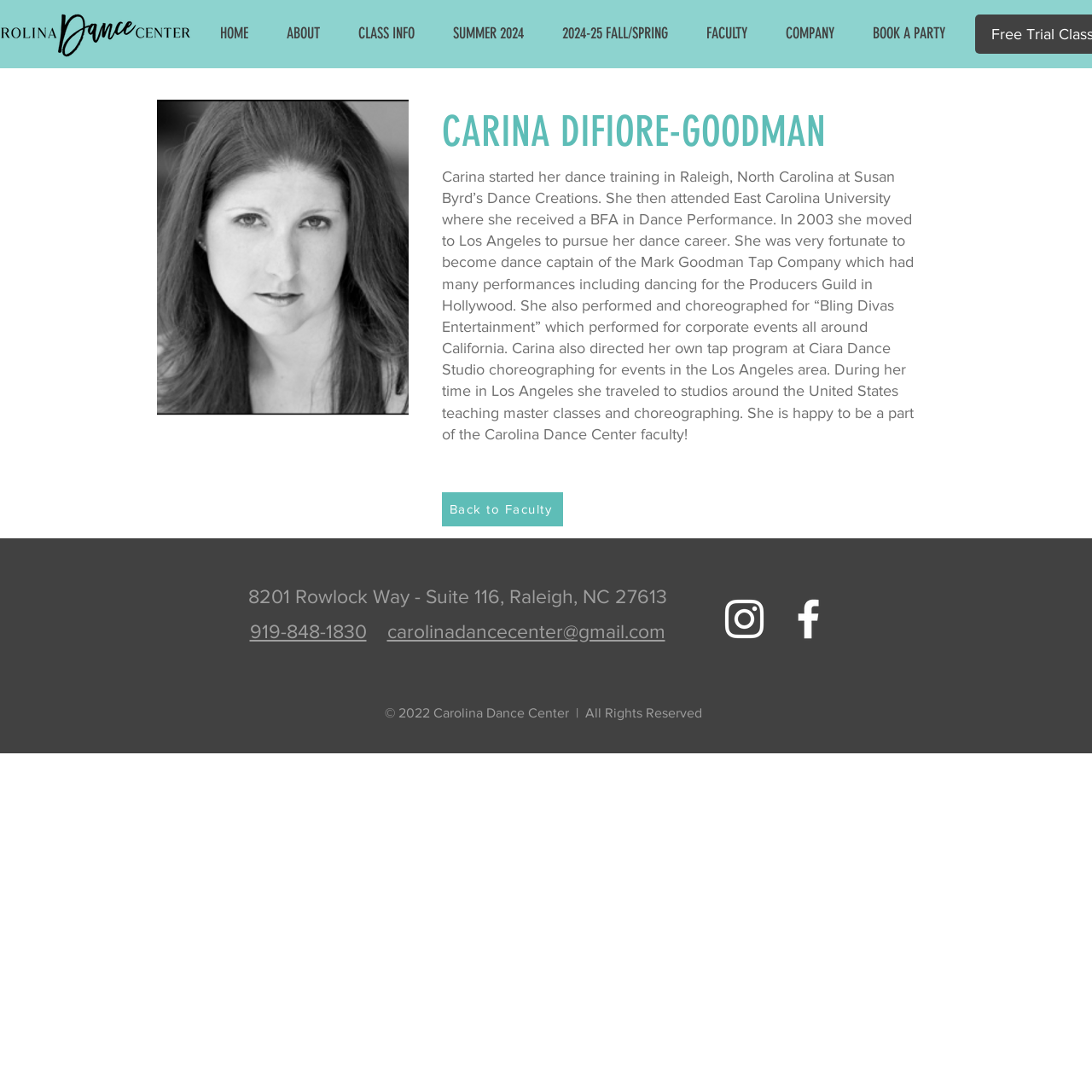Locate the bounding box coordinates of the clickable area to execute the instruction: "Go to CLASS INFO". Provide the coordinates as four float numbers between 0 and 1, represented as [left, top, right, bottom].

[0.311, 0.011, 0.397, 0.05]